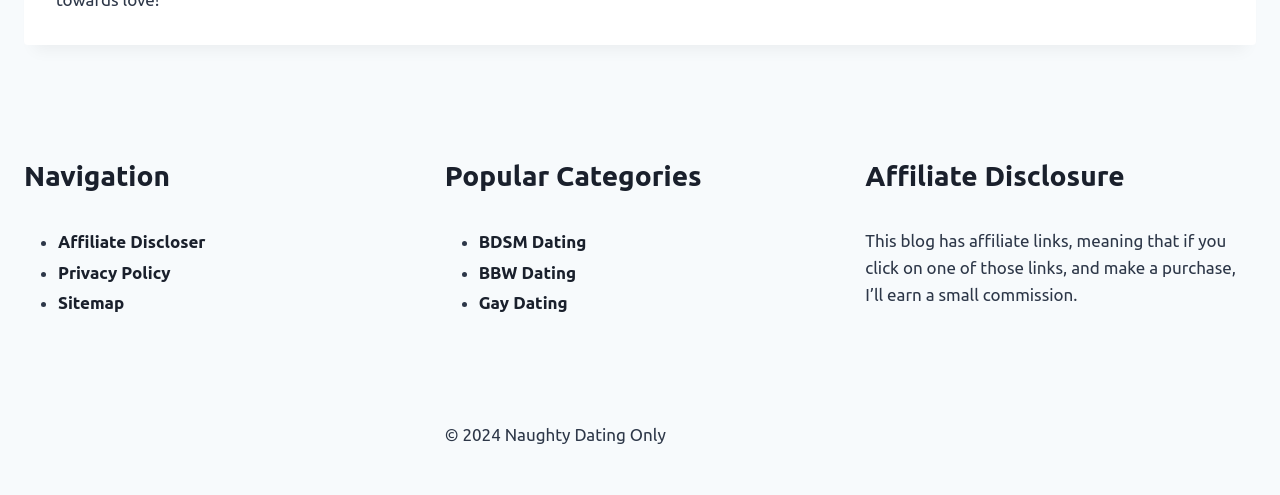For the given element description Gay Dating, determine the bounding box coordinates of the UI element. The coordinates should follow the format (top-left x, top-left y, bottom-right x, bottom-right y) and be within the range of 0 to 1.

[0.374, 0.592, 0.443, 0.631]